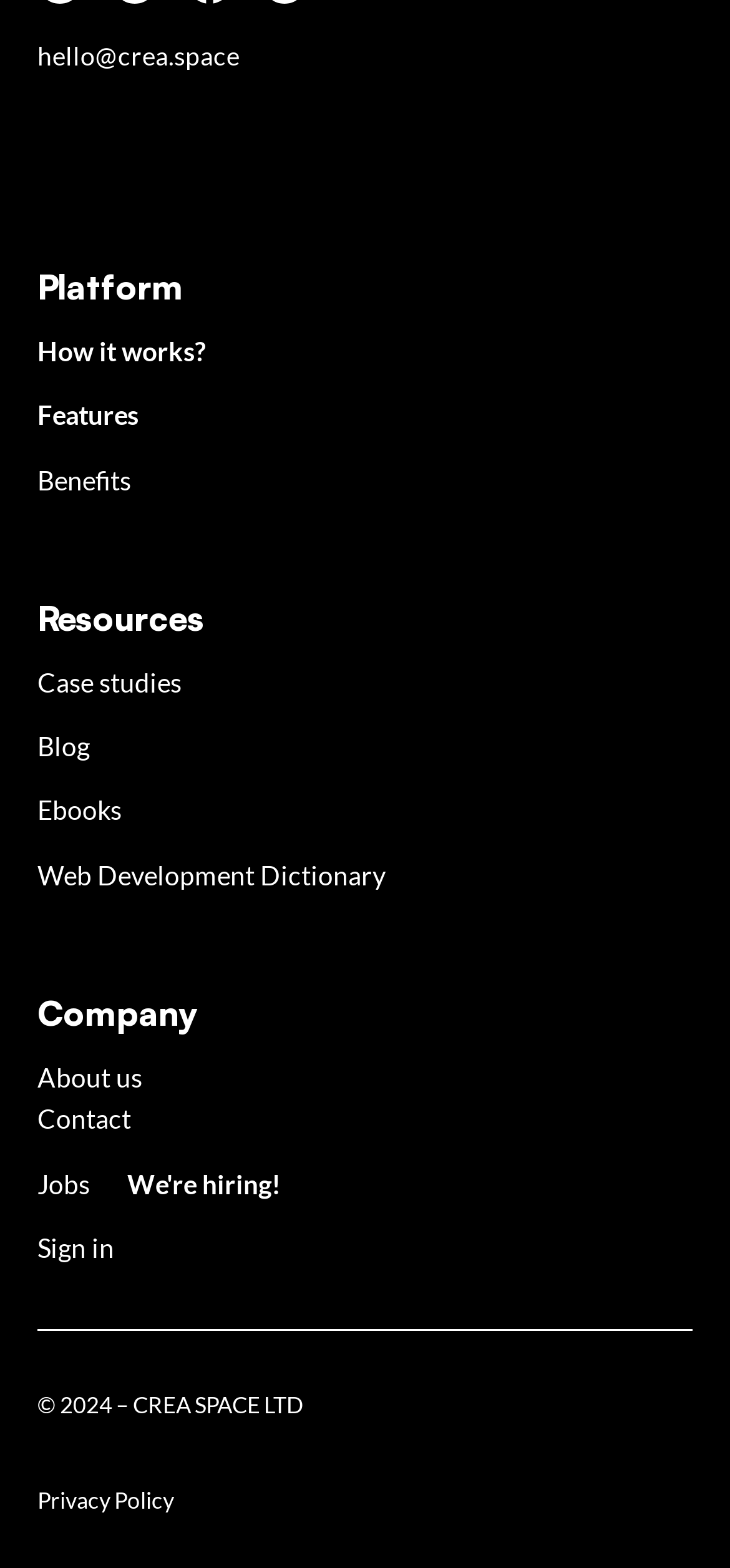Please determine the bounding box coordinates of the clickable area required to carry out the following instruction: "View case studies". The coordinates must be four float numbers between 0 and 1, represented as [left, top, right, bottom].

[0.051, 0.422, 0.249, 0.449]